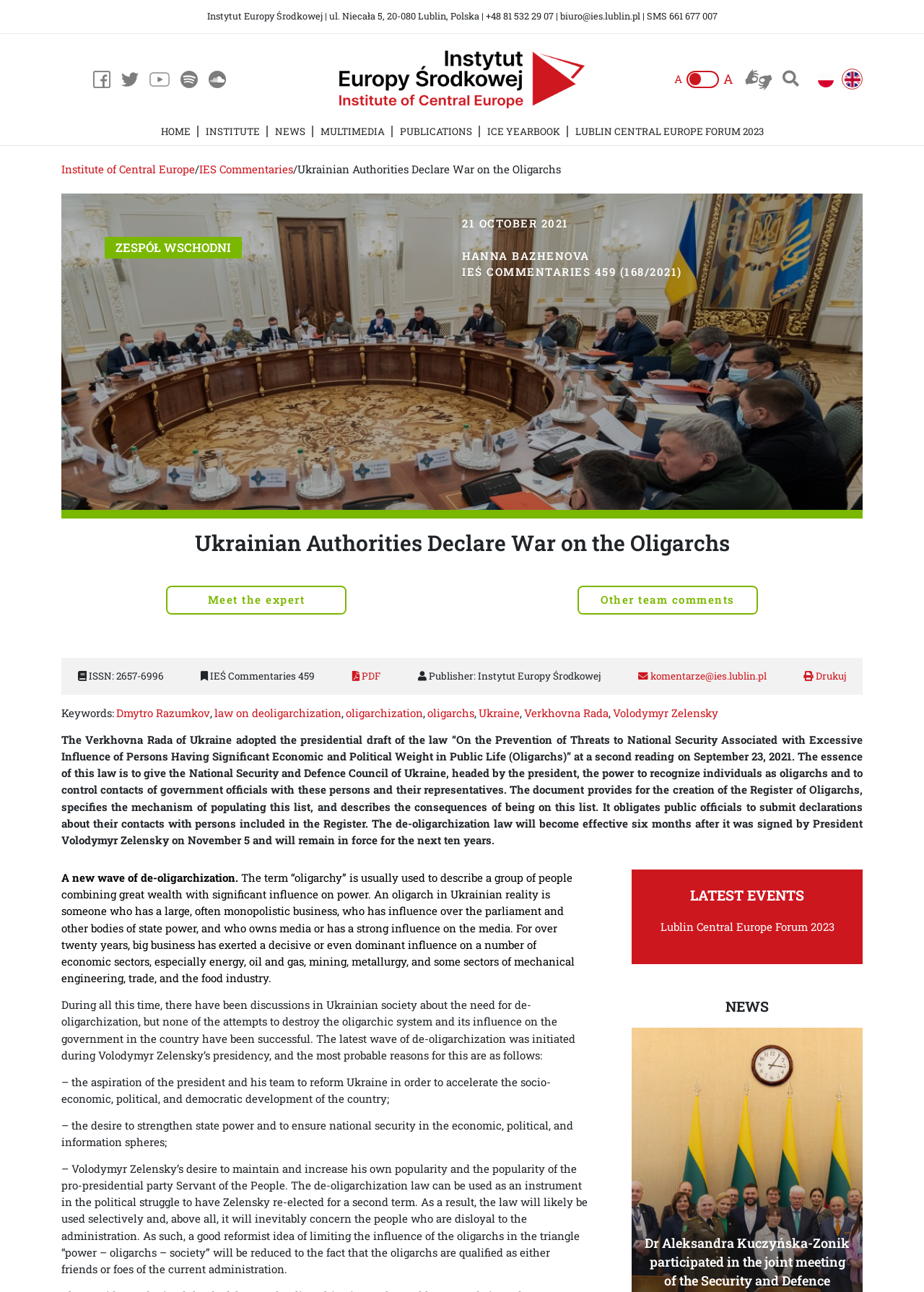Please identify the bounding box coordinates of the area I need to click to accomplish the following instruction: "Contact the expert Hanna Bazhenova".

[0.5, 0.192, 0.638, 0.203]